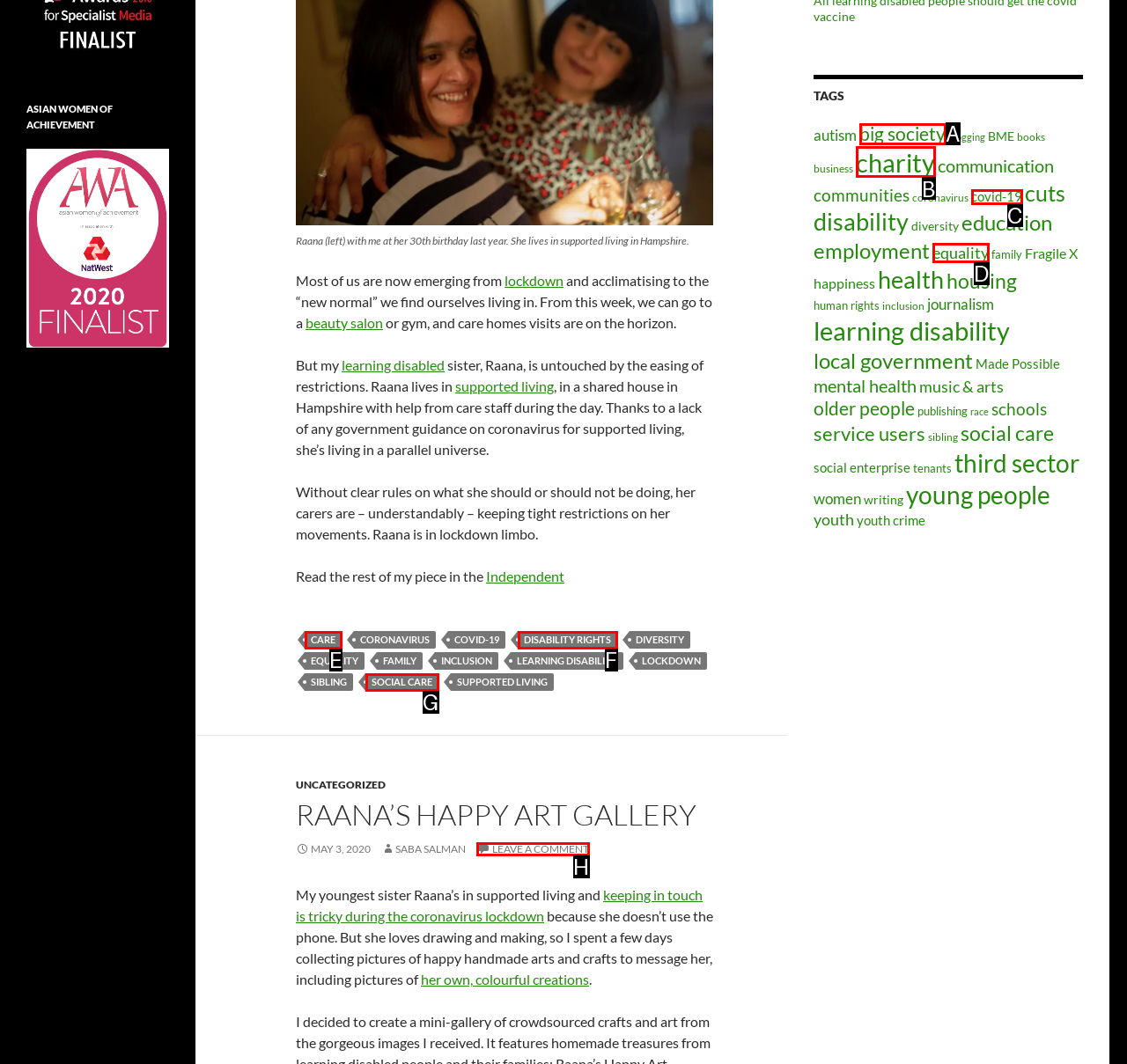Determine the option that best fits the description: Leave a comment
Reply with the letter of the correct option directly.

H